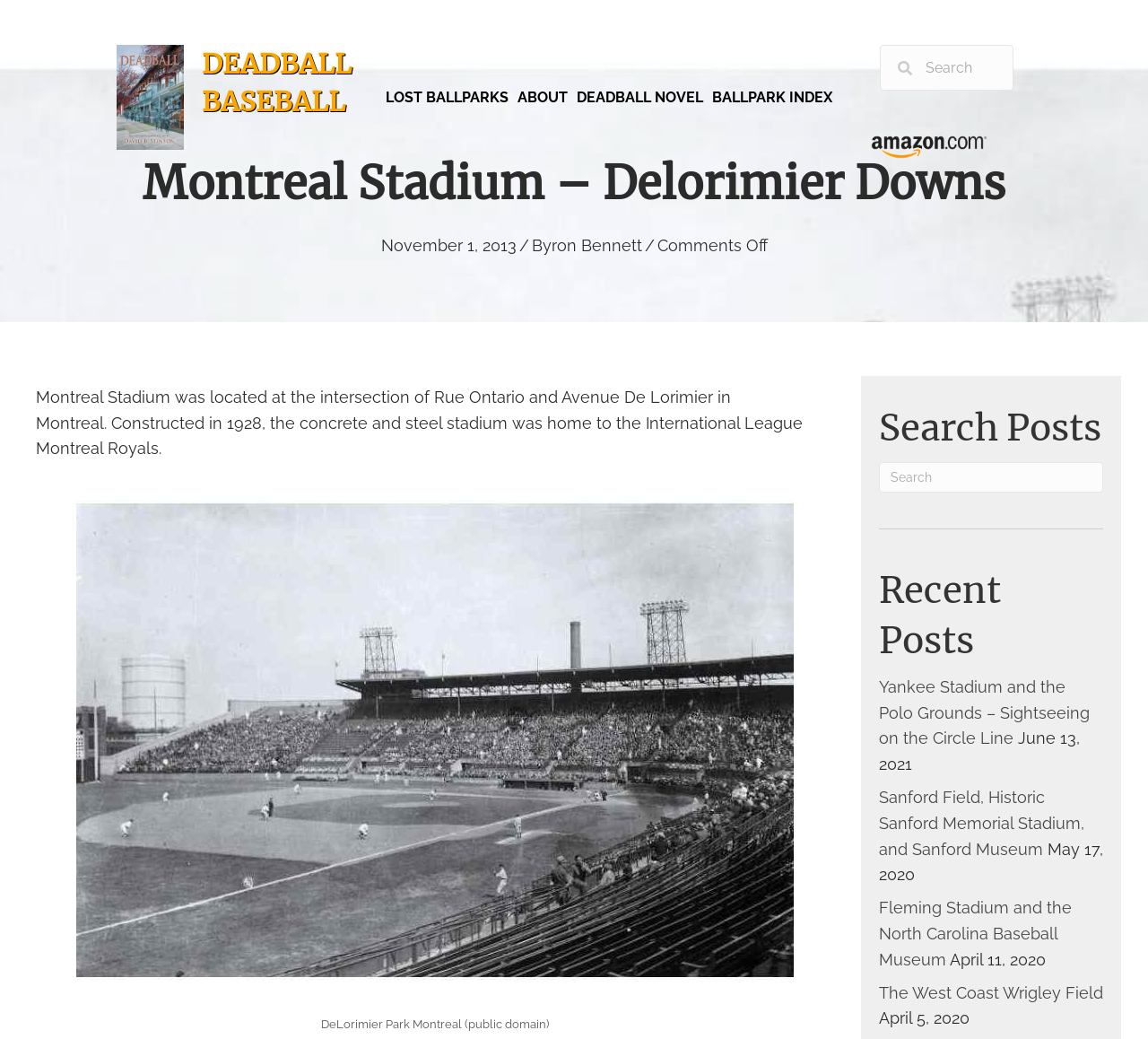Show the bounding box coordinates for the element that needs to be clicked to execute the following instruction: "Search for a keyword". Provide the coordinates in the form of four float numbers between 0 and 1, i.e., [left, top, right, bottom].

[0.766, 0.043, 0.883, 0.087]